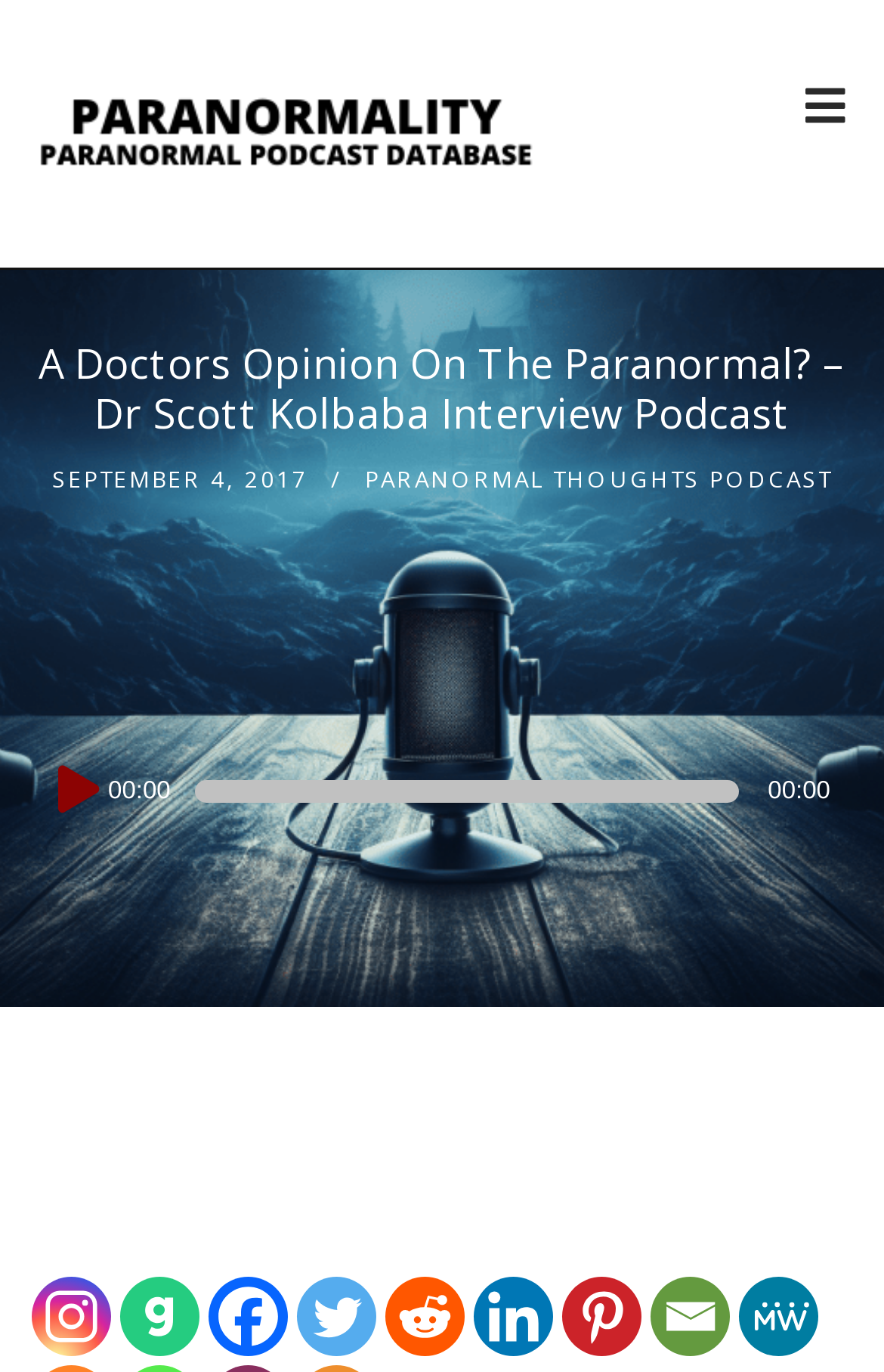Find and provide the bounding box coordinates for the UI element described here: "00:00". The coordinates should be given as four float numbers between 0 and 1: [left, top, right, bottom].

[0.221, 0.569, 0.835, 0.585]